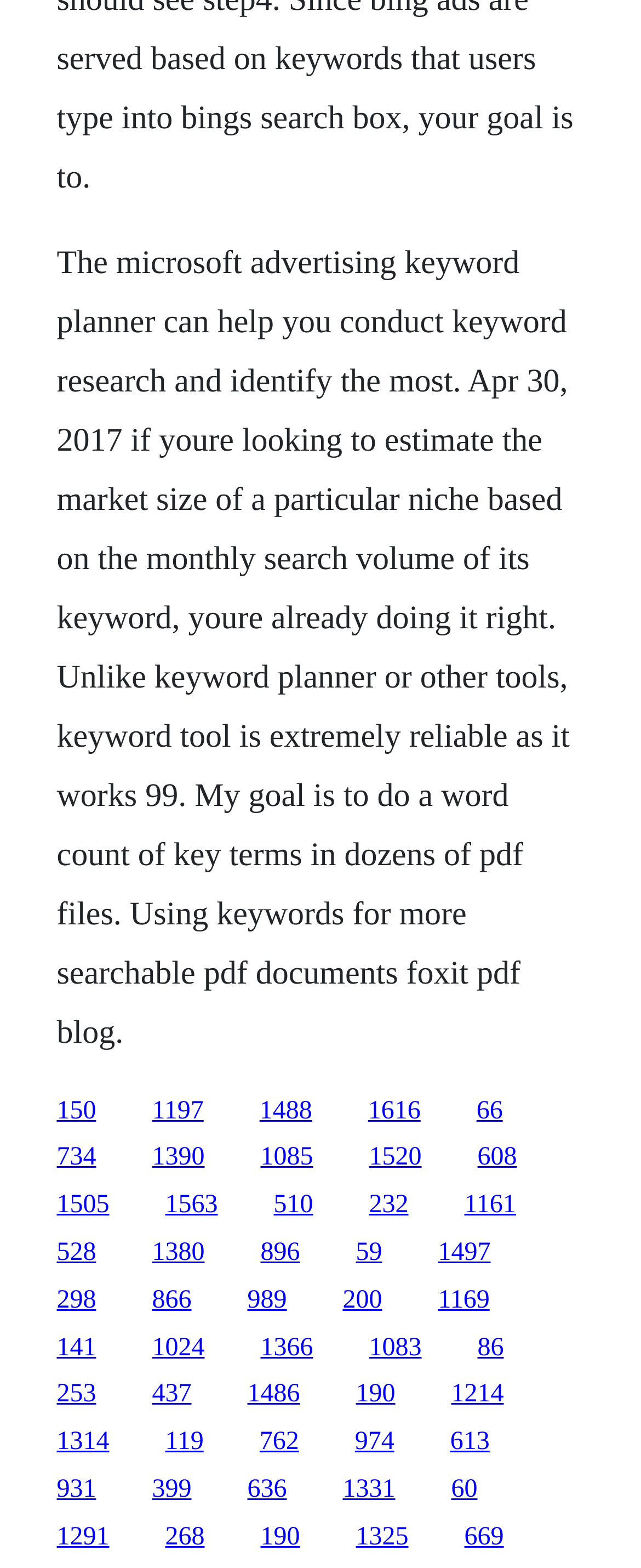Based on the image, give a detailed response to the question: How reliable is Keyword Tool?

According to the static text element, Keyword Tool is extremely reliable, with an accuracy of 99%.